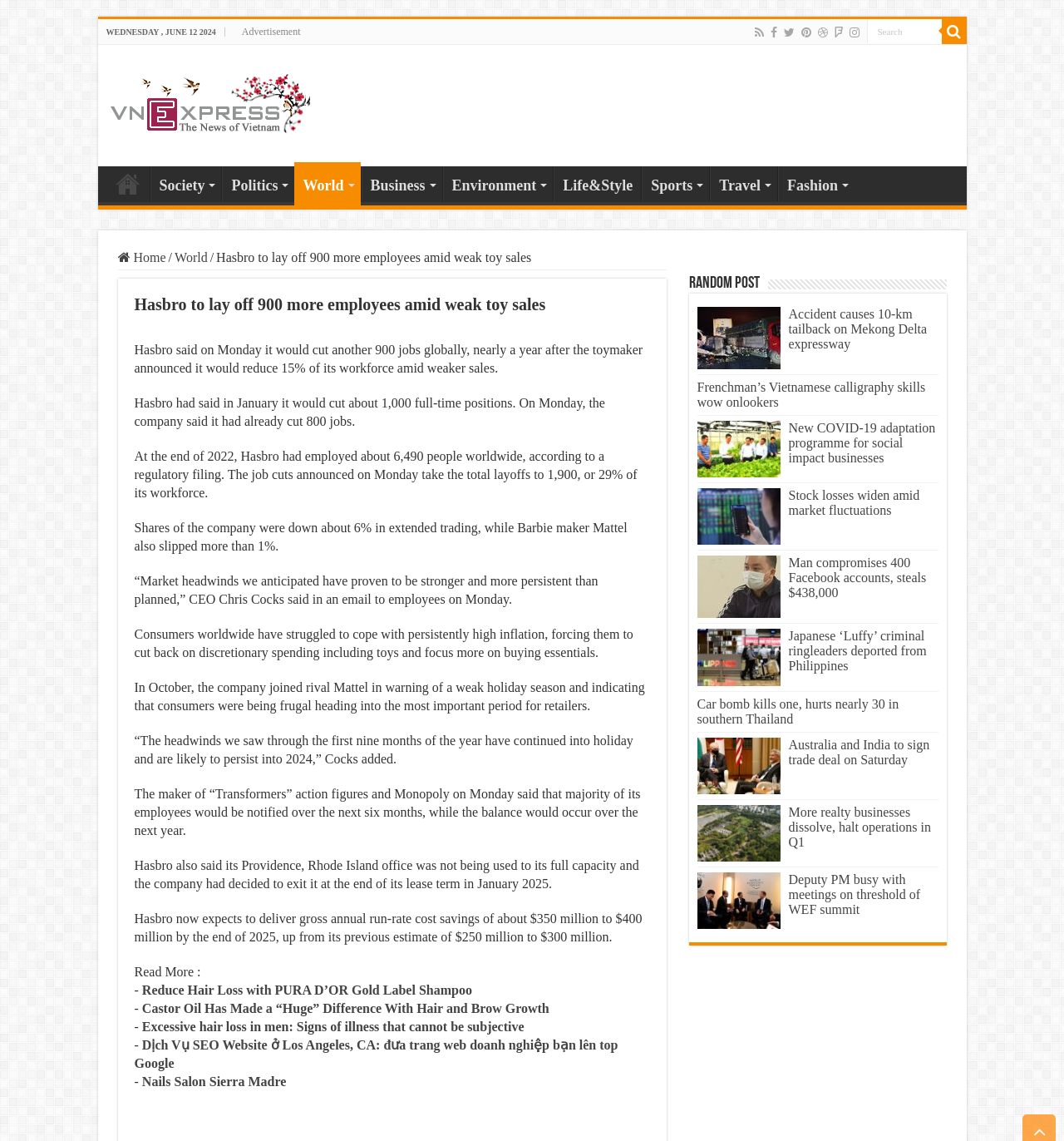What is the reason for the layoffs according to the CEO?
Give a one-word or short-phrase answer derived from the screenshot.

Market headwinds